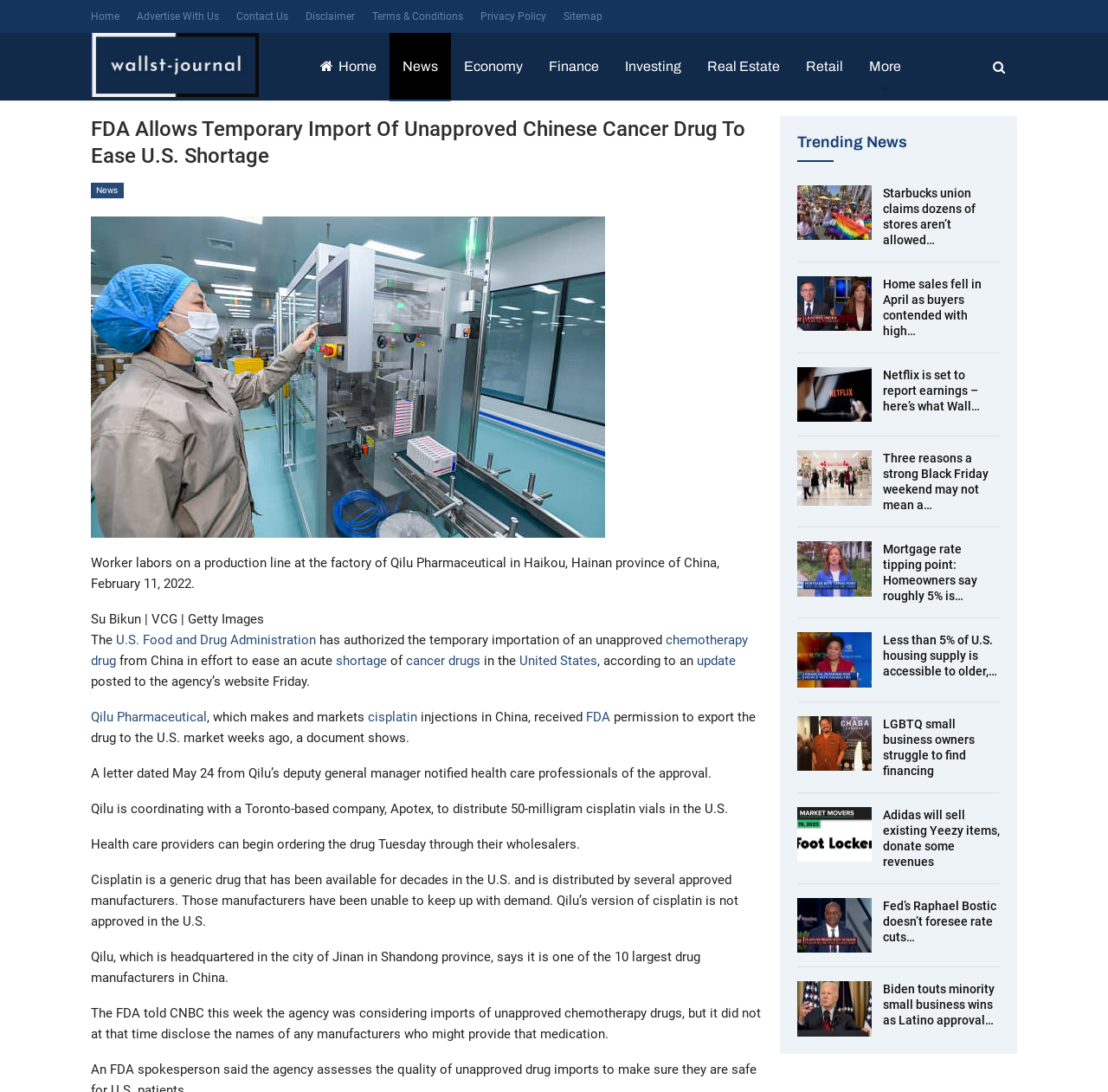Please identify the bounding box coordinates of the clickable element to fulfill the following instruction: "Read the article about FDA allowing temporary import of unapproved Chinese cancer drug". The coordinates should be four float numbers between 0 and 1, i.e., [left, top, right, bottom].

[0.082, 0.106, 0.688, 0.155]